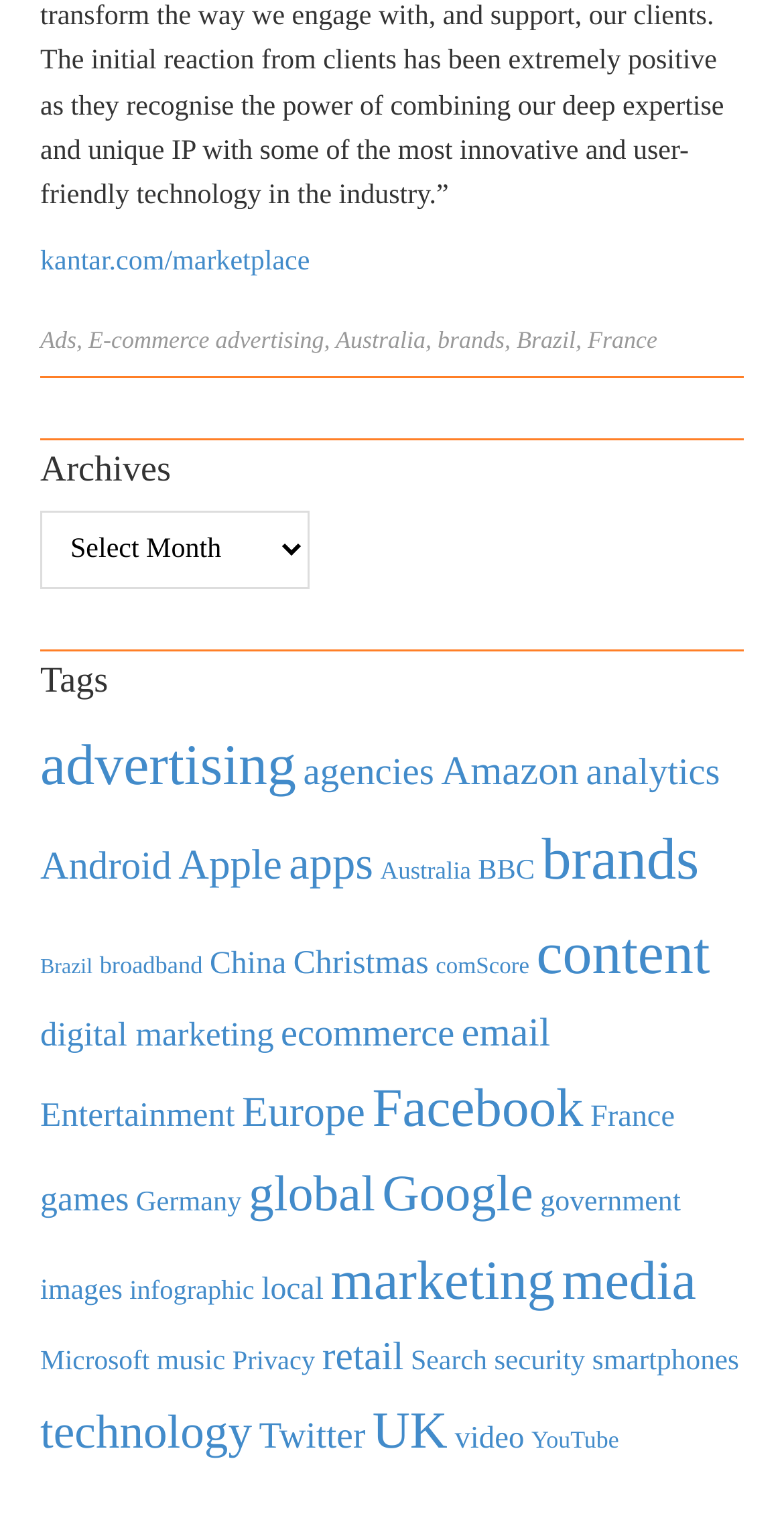Determine the bounding box coordinates of the target area to click to execute the following instruction: "View automotive page."

None